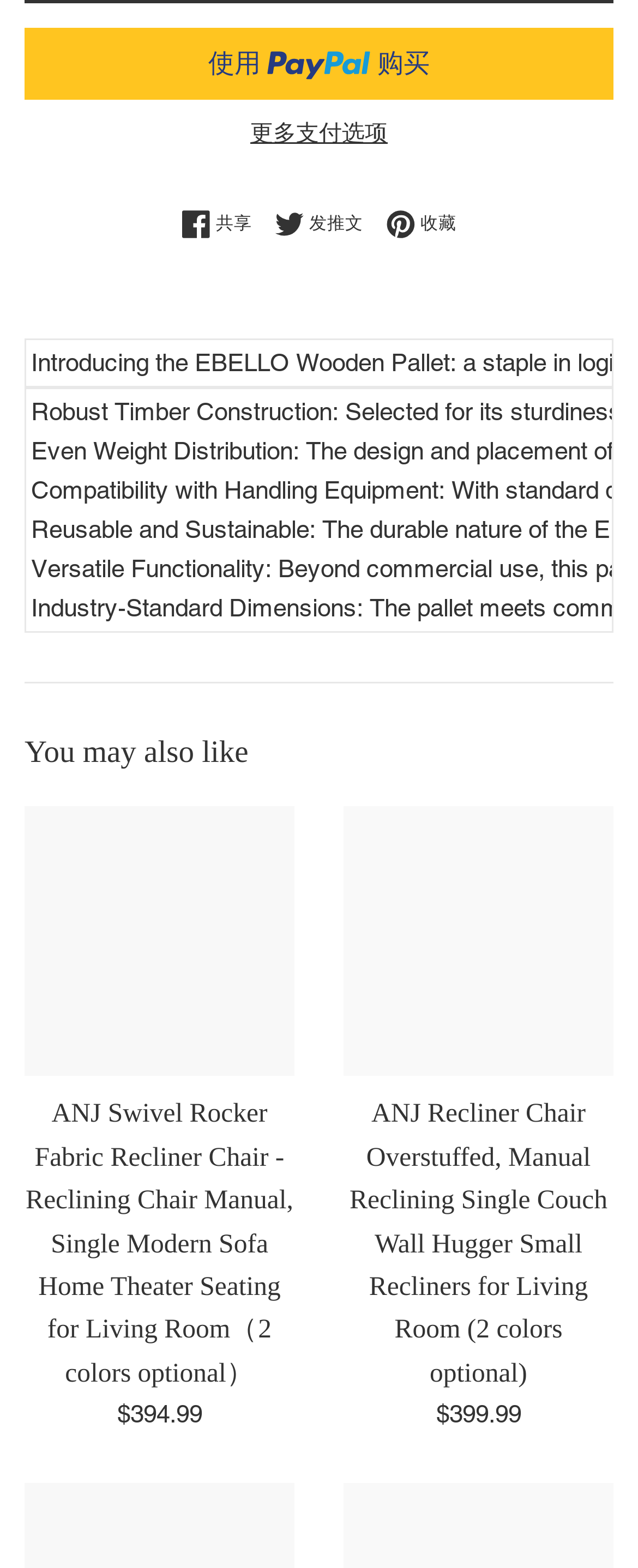Please determine the bounding box coordinates of the area that needs to be clicked to complete this task: 'Click the '更多支付选项' button'. The coordinates must be four float numbers between 0 and 1, formatted as [left, top, right, bottom].

[0.038, 0.071, 0.962, 0.097]